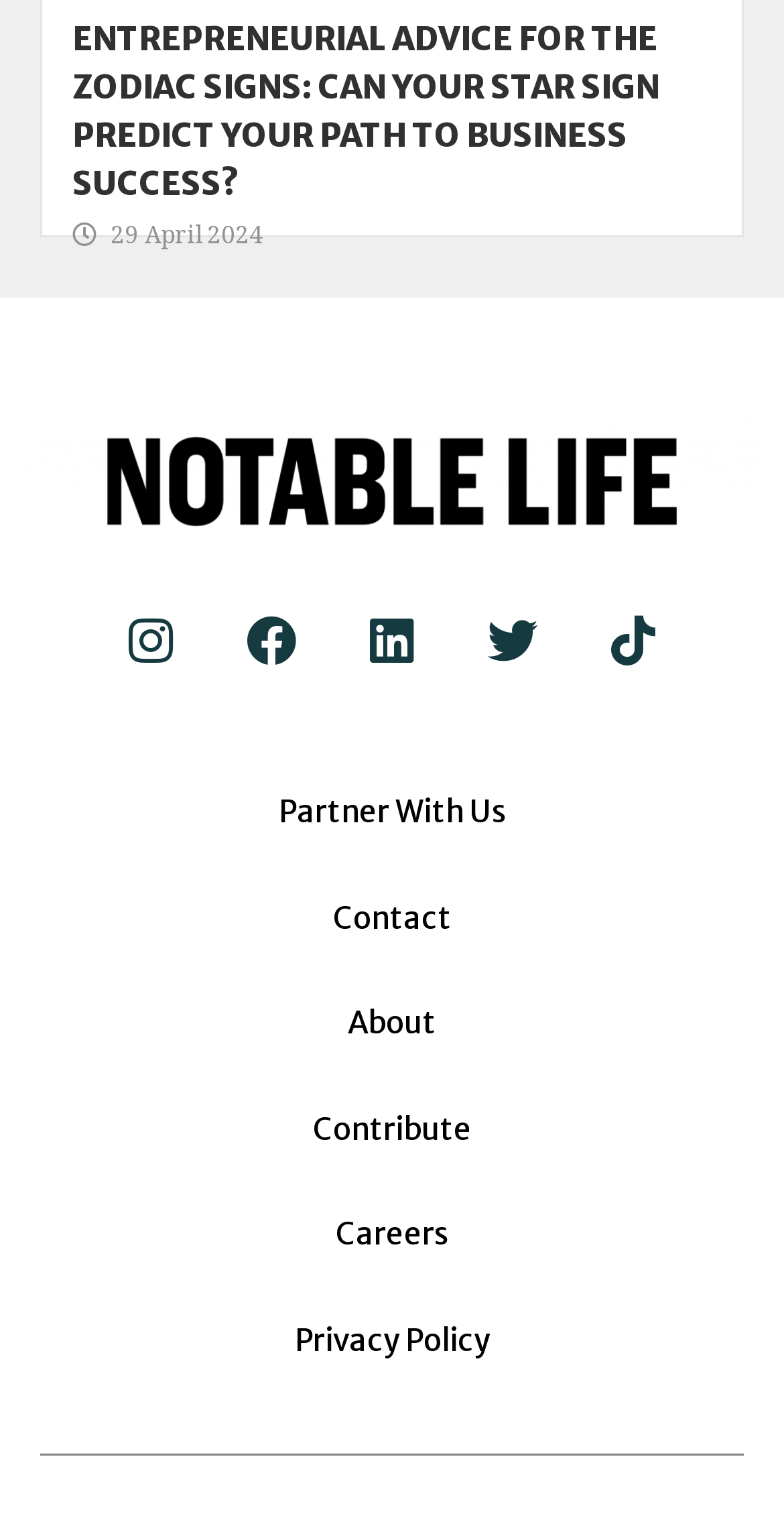Please identify the bounding box coordinates of the element that needs to be clicked to execute the following command: "Visit the Partner With Us page". Provide the bounding box using four float numbers between 0 and 1, formatted as [left, top, right, bottom].

[0.026, 0.516, 0.974, 0.545]